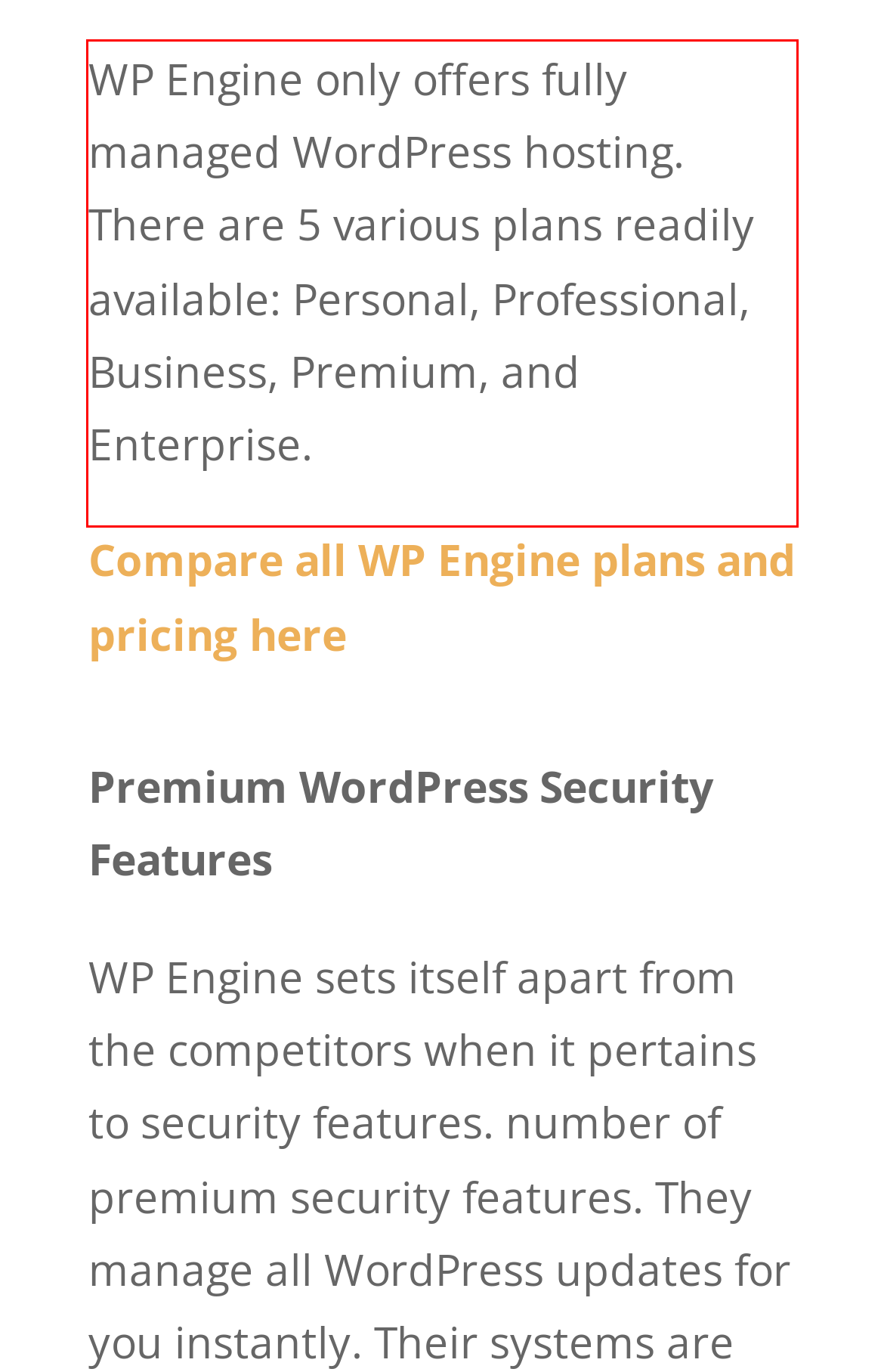You have a screenshot of a webpage with a red bounding box. Use OCR to generate the text contained within this red rectangle.

WP Engine only offers fully managed WordPress hosting. There are 5 various plans readily available: Personal, Professional, Business, Premium, and Enterprise.